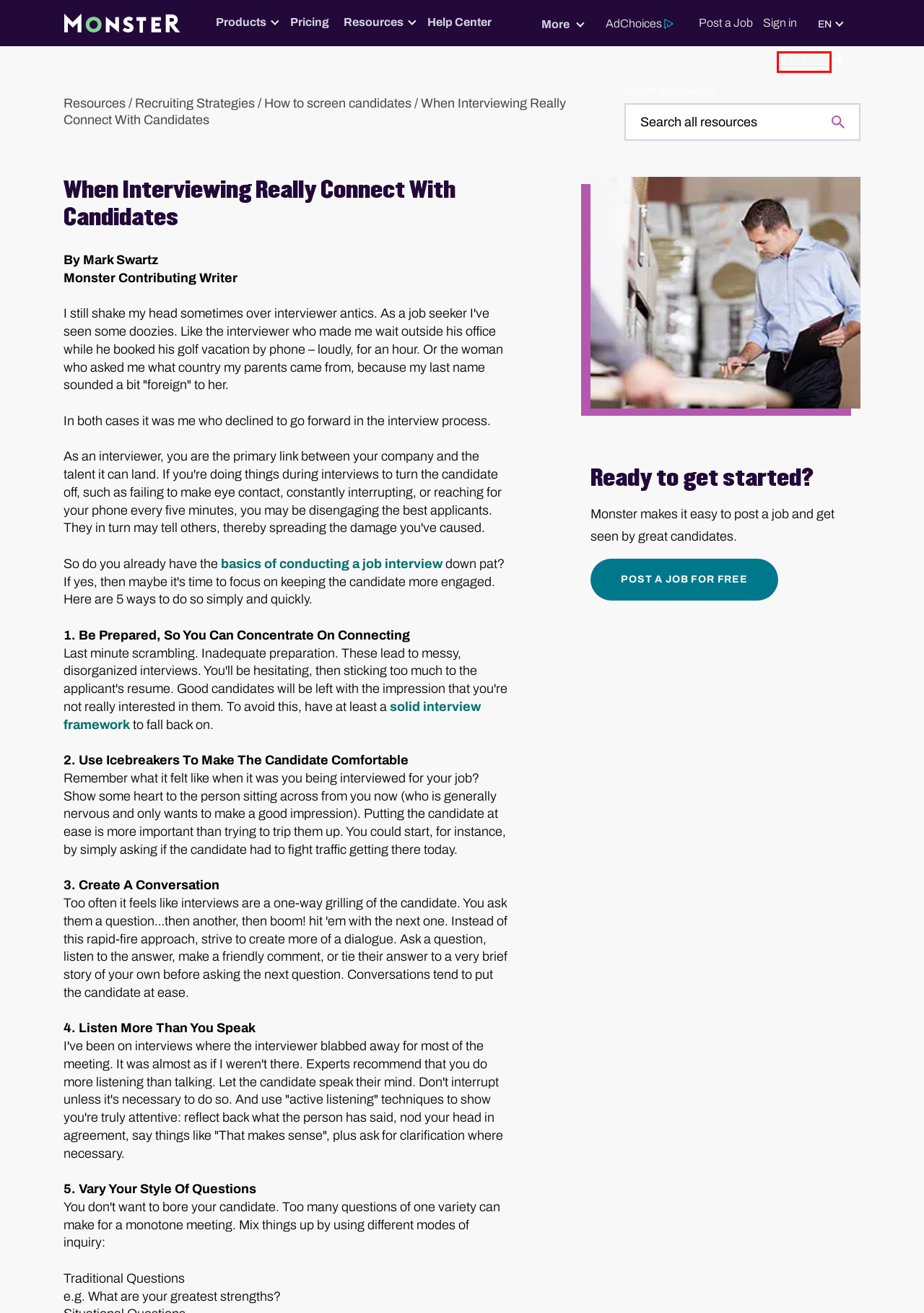You have a screenshot showing a webpage with a red bounding box around a UI element. Choose the webpage description that best matches the new page after clicking the highlighted element. Here are the options:
A. Terms of Use | Monster.ca
B. International Jobs, Global Jobs, Jobs Abroad | Monster.ca
C. Monster Worldwide, Inc.'s policies for online privacy and online safety are certified by TRUSTe
D. Monster Privacy Centre | Monster.ca
E. Find Jobs. Build a Better Career. Find Your Calling | Monster.ca
F. Monster for Employers | Monster.ca
G. TrustArc Preference Manager
H. Monster Security Centre | Monster.ca

E